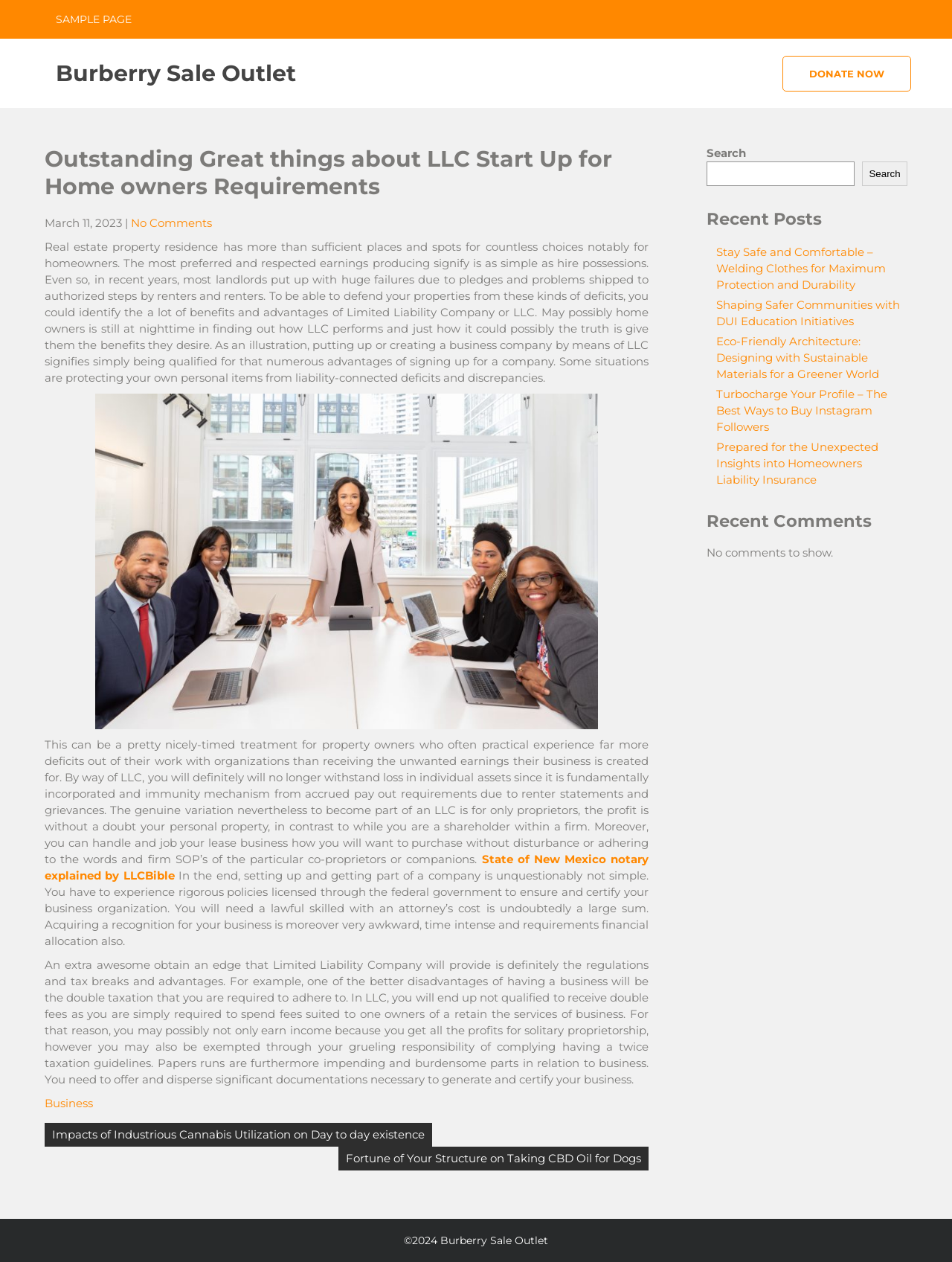Given the element description "Donate Now", identify the bounding box of the corresponding UI element.

[0.822, 0.044, 0.957, 0.073]